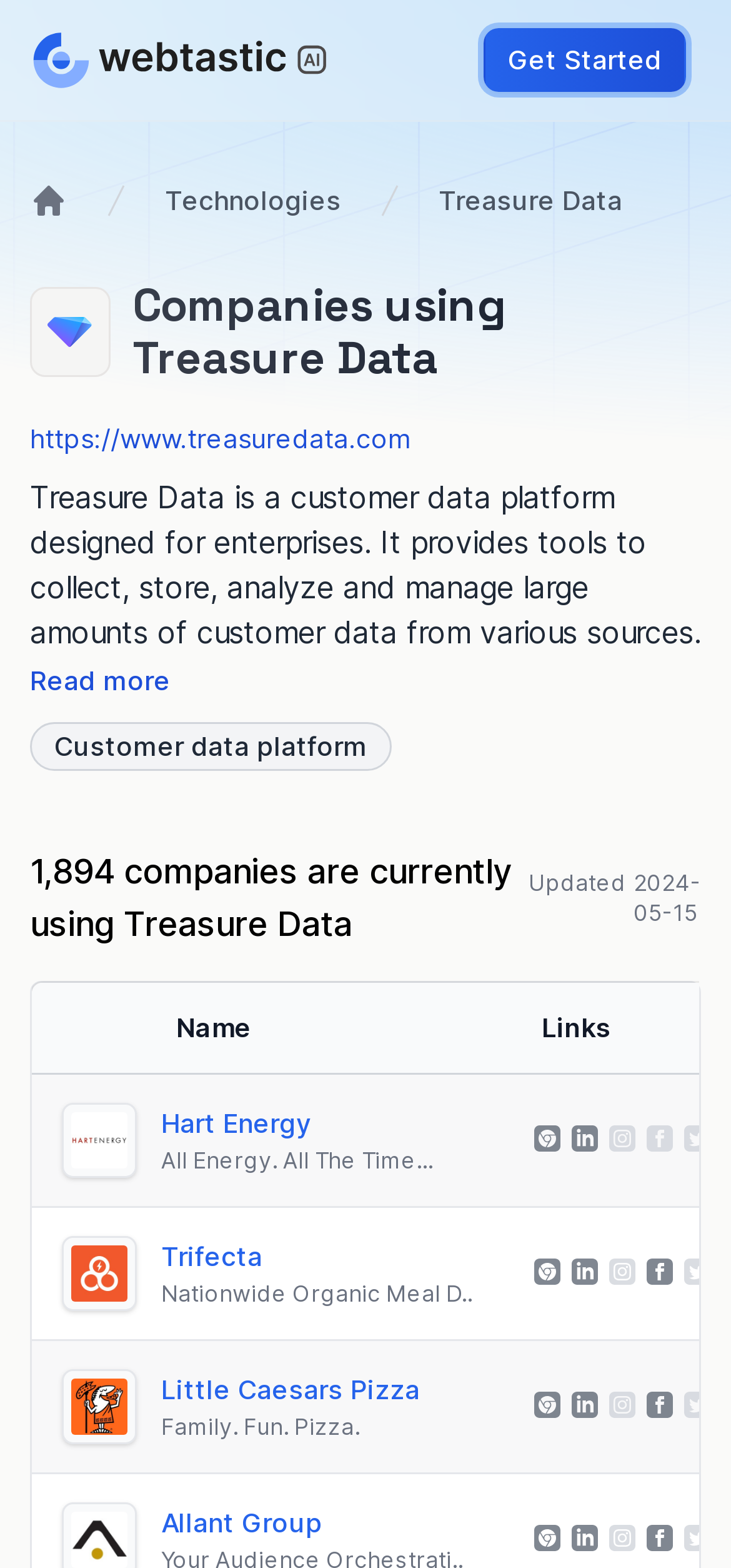What is the name of the first company in the list?
Using the information from the image, provide a comprehensive answer to the question.

The answer can be found in the gridcell containing the company information, where the first company's name is 'Hart Energy'.